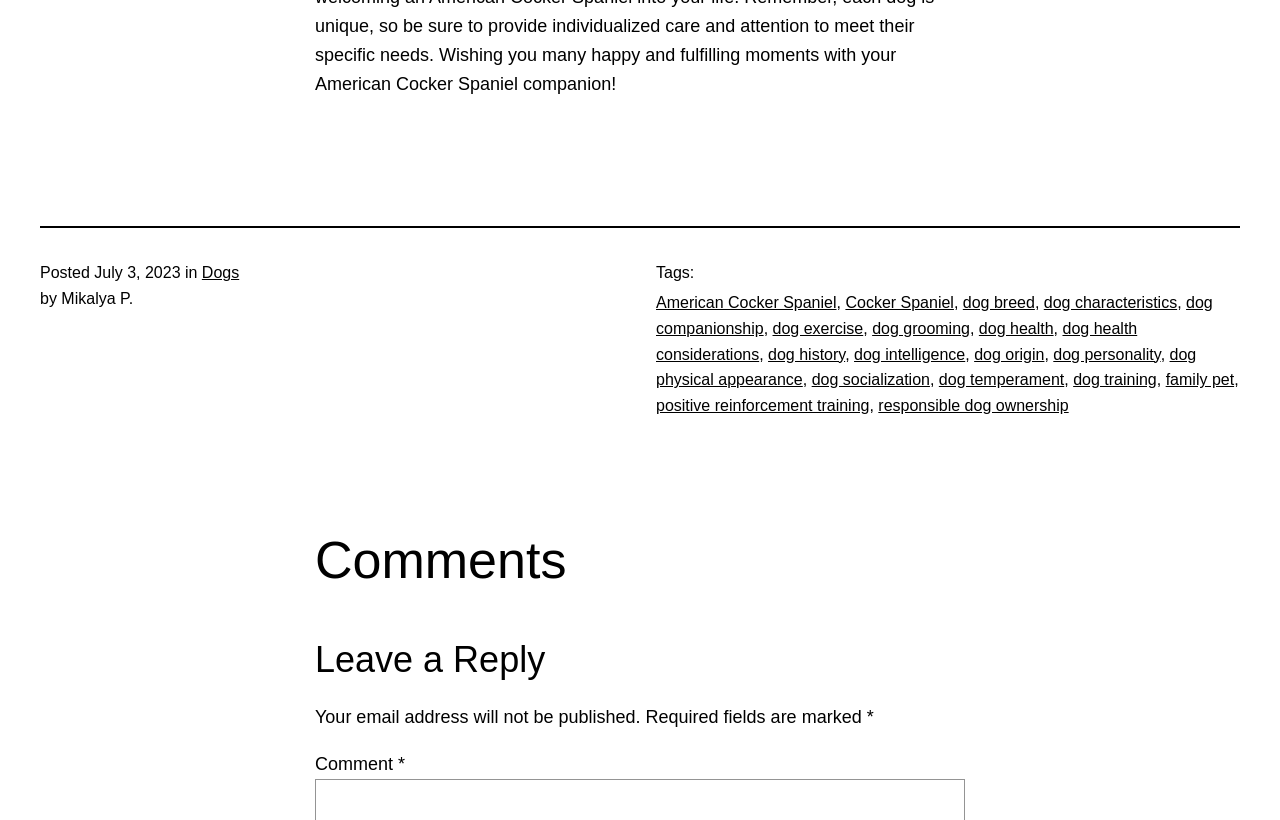Please find the bounding box coordinates in the format (top-left x, top-left y, bottom-right x, bottom-right y) for the given element description. Ensure the coordinates are floating point numbers between 0 and 1. Description: dog socialization

[0.634, 0.453, 0.727, 0.473]